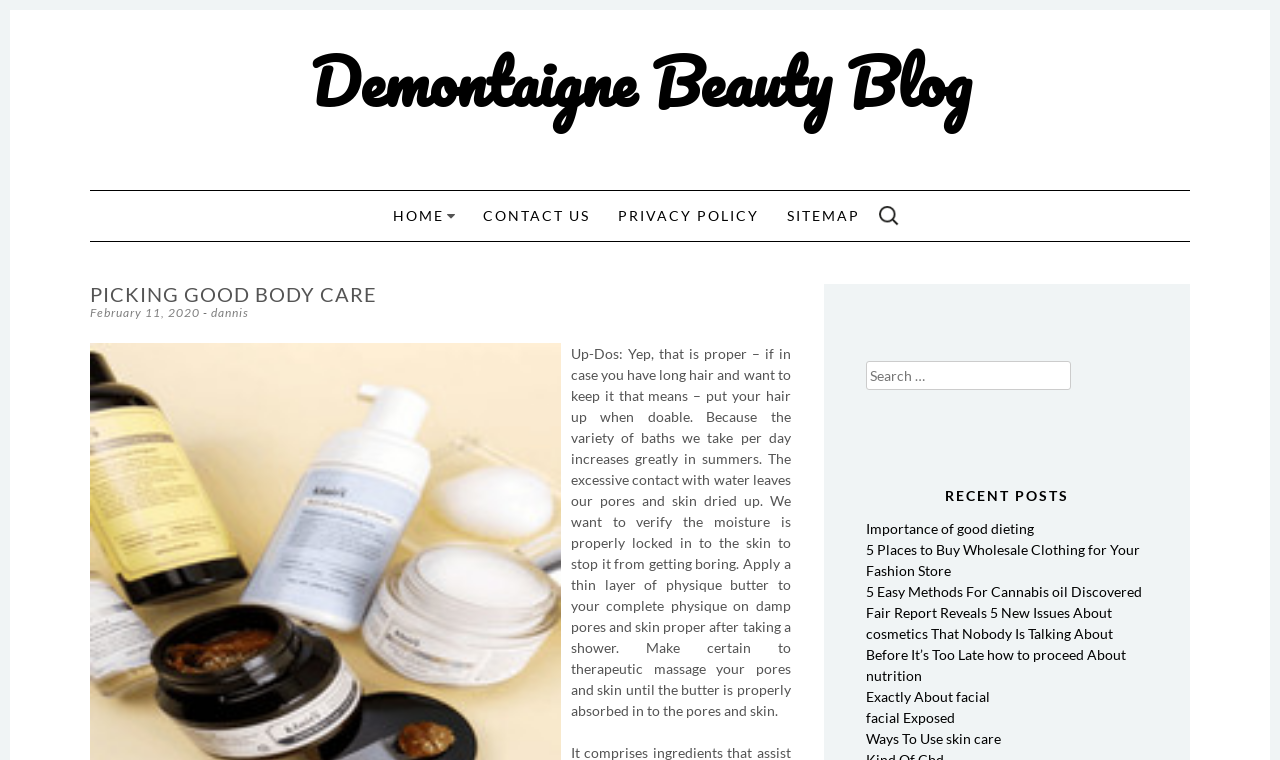Illustrate the webpage's structure and main components comprehensively.

The webpage is a blog post titled "Picking Good body care" on the Demontaigne Beauty Blog. At the top, there is a heading with the blog's name, followed by a link to the blog's homepage. Below that, there is a "SKIP TO CONTENT" link. 

On the top right, there is a navigation menu with links to "HOME", "CONTACT US", "PRIVACY POLICY", and "SITEMAP". Next to the navigation menu, there is a search bar with a label "SEARCH FOR:".

The main content of the blog post is divided into two sections. The first section has a heading "PICKING GOOD BODY CARE" and includes a date "February 11, 2020" and the author's name "dannis". Below that, there is a long paragraph of text discussing the importance of moisturizing the skin, especially during the summer.

The second section is titled "RECENT POSTS" and lists five links to other blog posts, including "Importance of good dieting", "5 Places to Buy Wholesale Clothing for Your Fashion Store", and others.